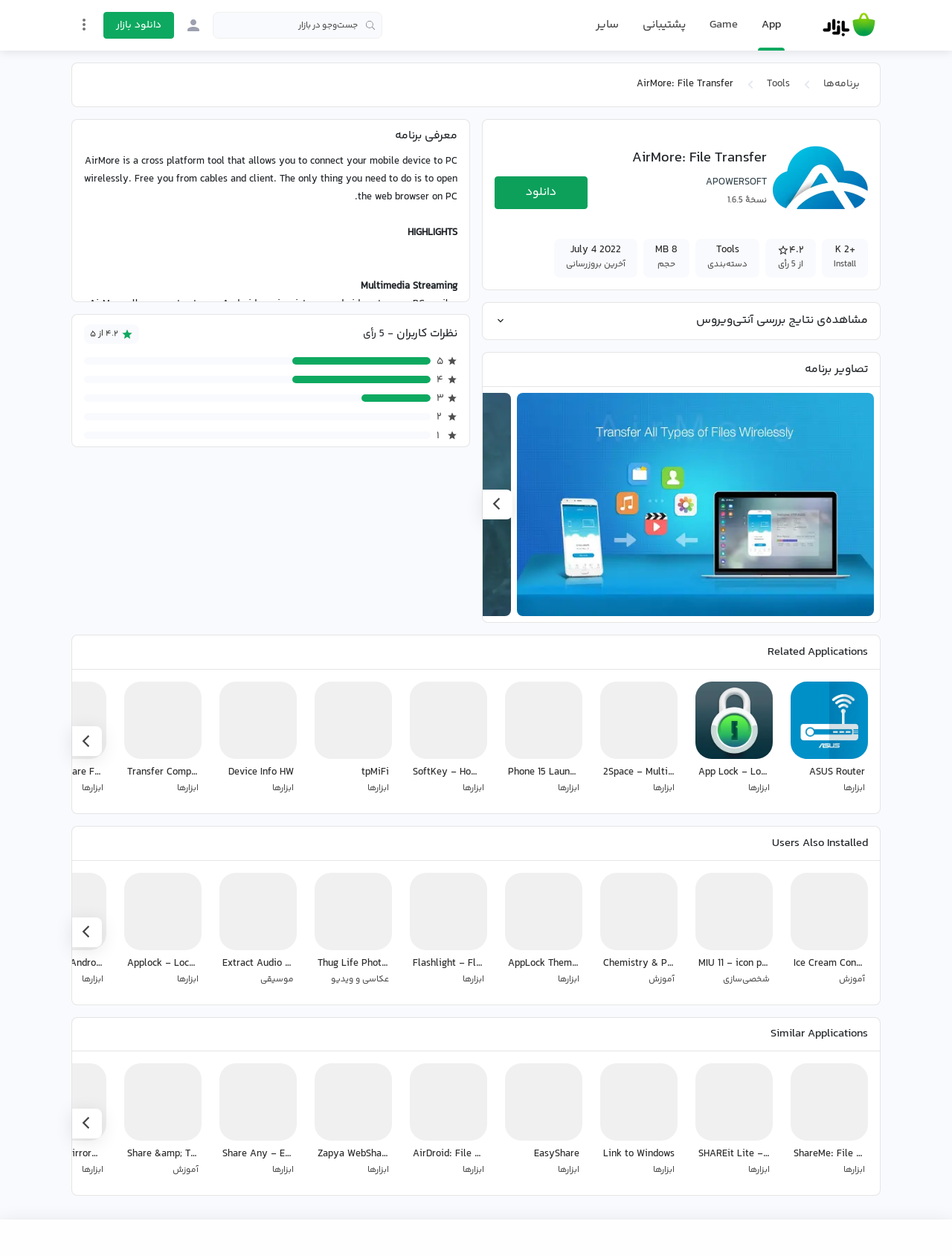Find and indicate the bounding box coordinates of the region you should select to follow the given instruction: "check app ratings".

[0.816, 0.193, 0.845, 0.205]